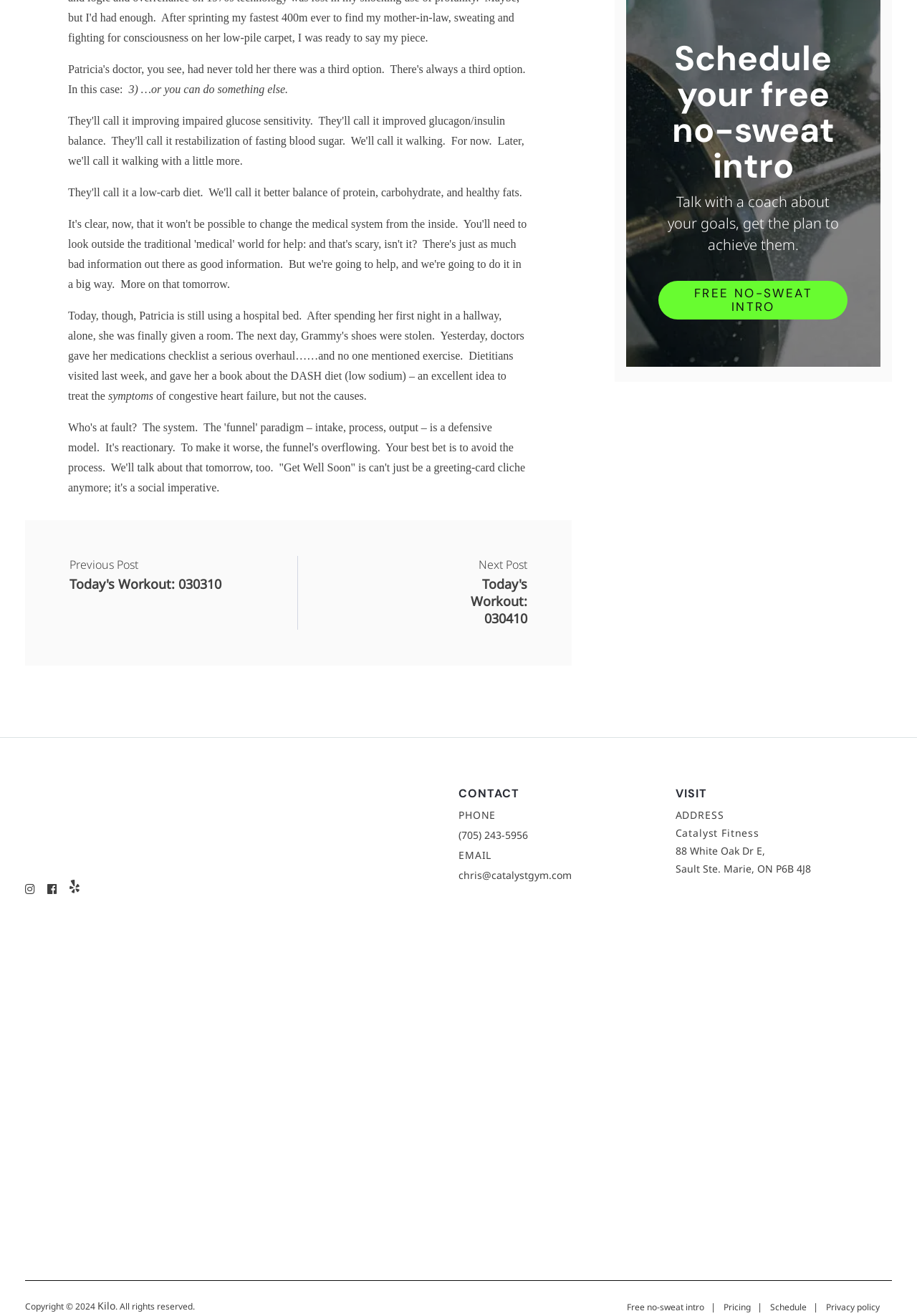Review the image closely and give a comprehensive answer to the question: What is the purpose of the 'Schedule your free no-sweat intro' section?

I inferred the purpose of the section by looking at the heading 'Schedule your free no-sweat intro' and the text below it, which says 'Talk with a coach about your goals, get the plan to achieve them.' This suggests that the section is for scheduling a free introductory session with a coach.